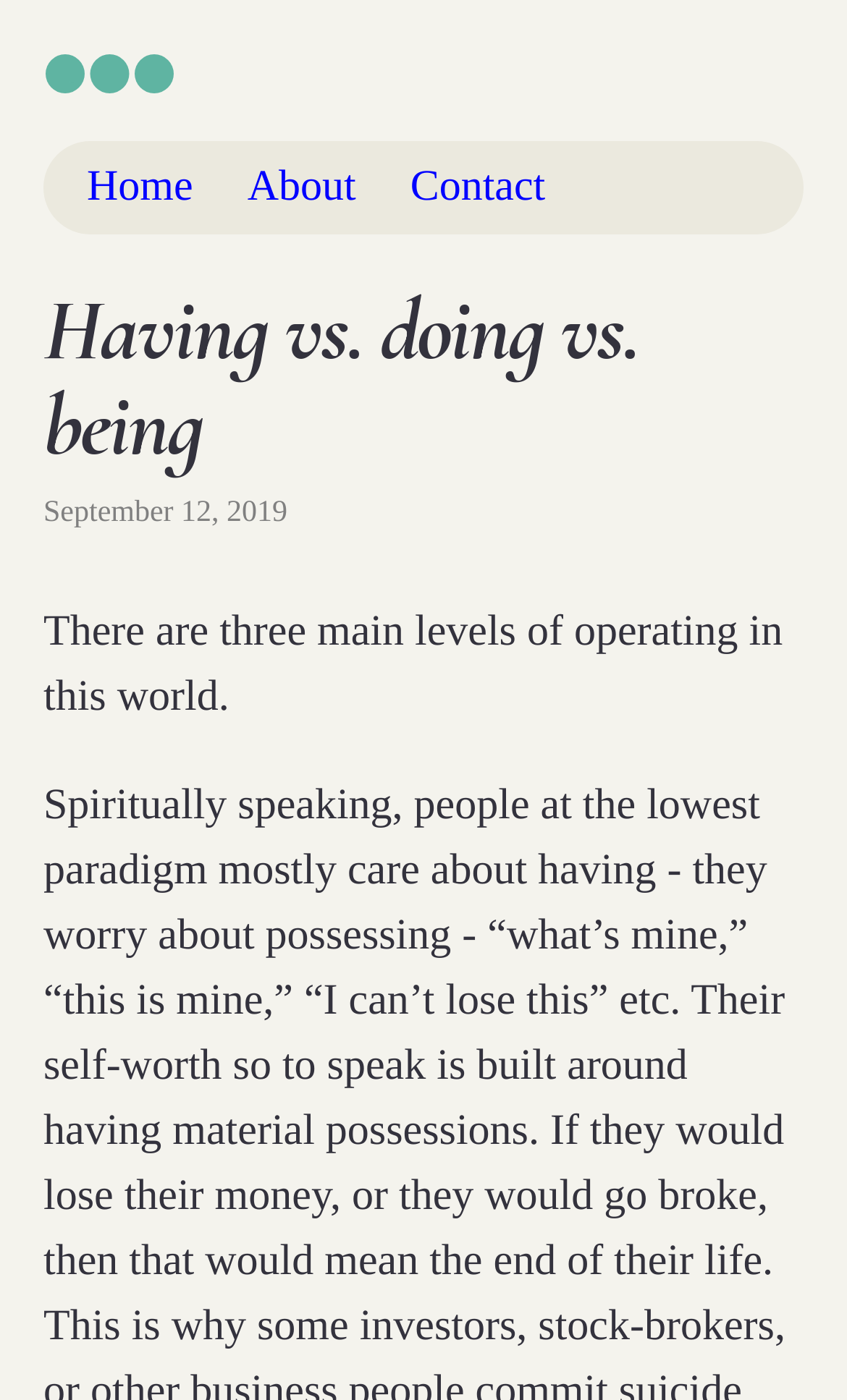Provide the bounding box coordinates of the UI element this sentence describes: "alt="Three circles"".

[0.051, 0.027, 0.949, 0.077]